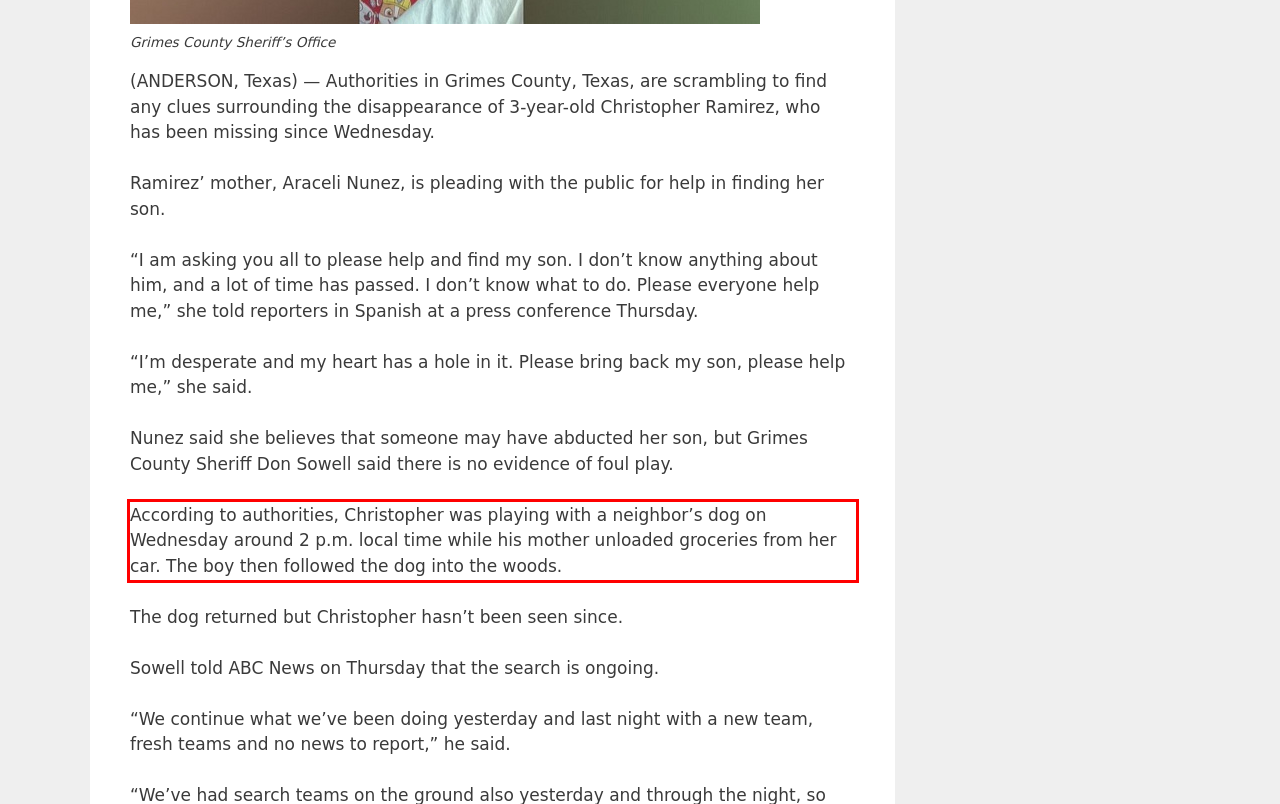In the screenshot of the webpage, find the red bounding box and perform OCR to obtain the text content restricted within this red bounding box.

According to authorities, Christopher was playing with a neighbor’s dog on Wednesday around 2 p.m. local time while his mother unloaded groceries from her car. The boy then followed the dog into the woods.